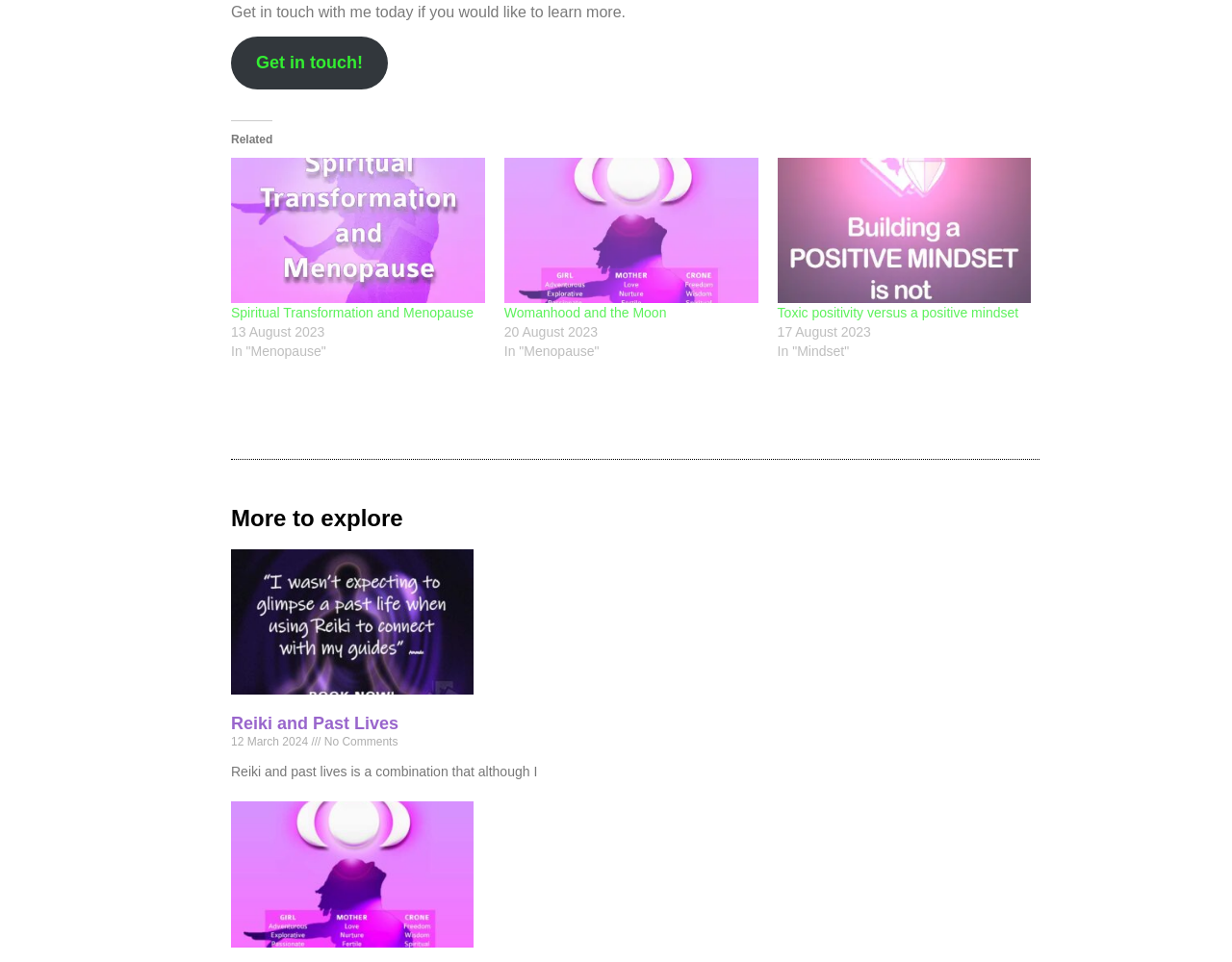Please provide a comprehensive response to the question based on the details in the image: How many comments are there on the 'Reiki and Past Lives' article?

I found the text 'No Comments' associated with the 'Reiki and Past Lives' article, which indicates that there are no comments on this article.